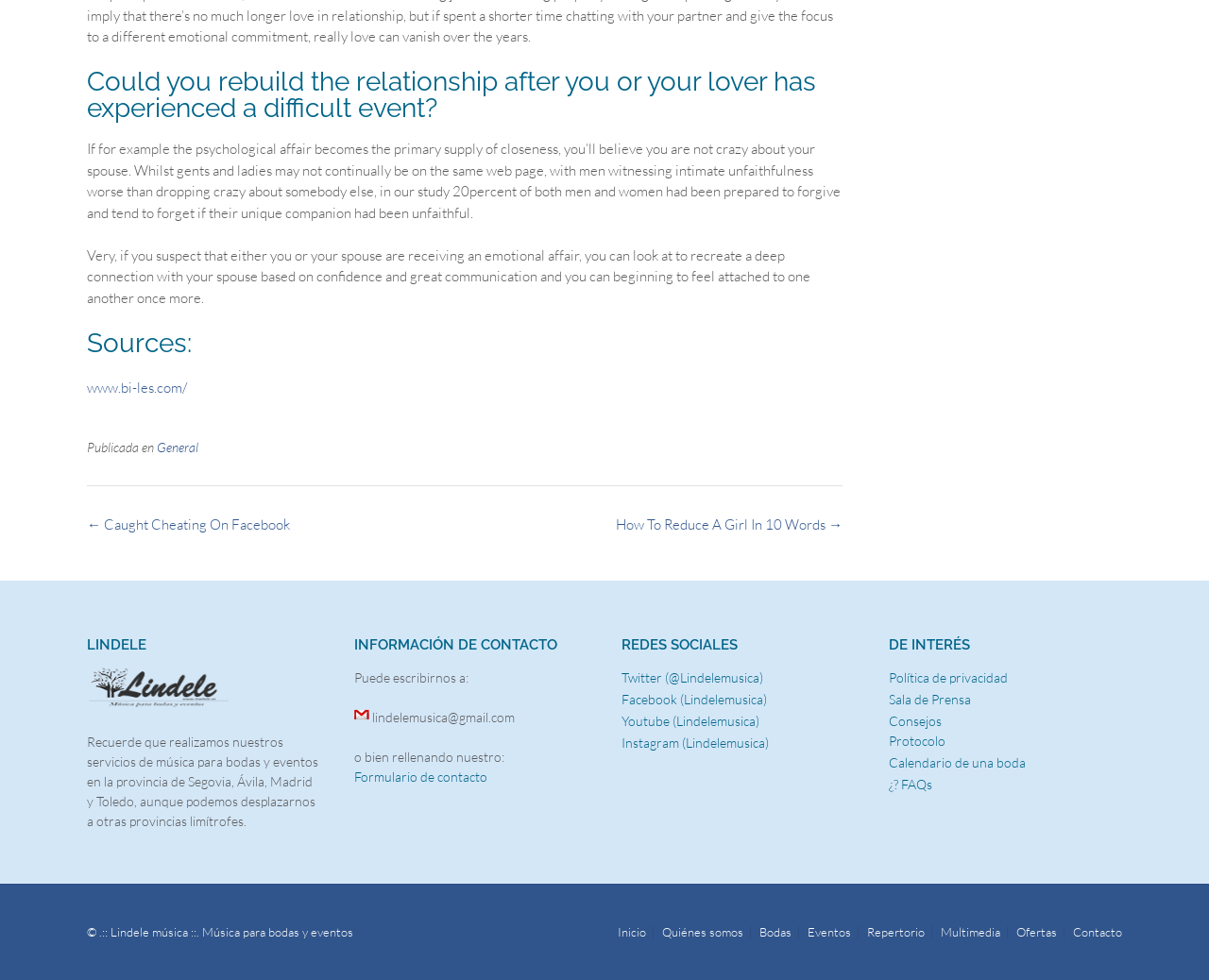Identify the bounding box coordinates for the UI element described by the following text: "Facebook (Lindelemusica)". Provide the coordinates as four float numbers between 0 and 1, in the format [left, top, right, bottom].

[0.514, 0.705, 0.635, 0.722]